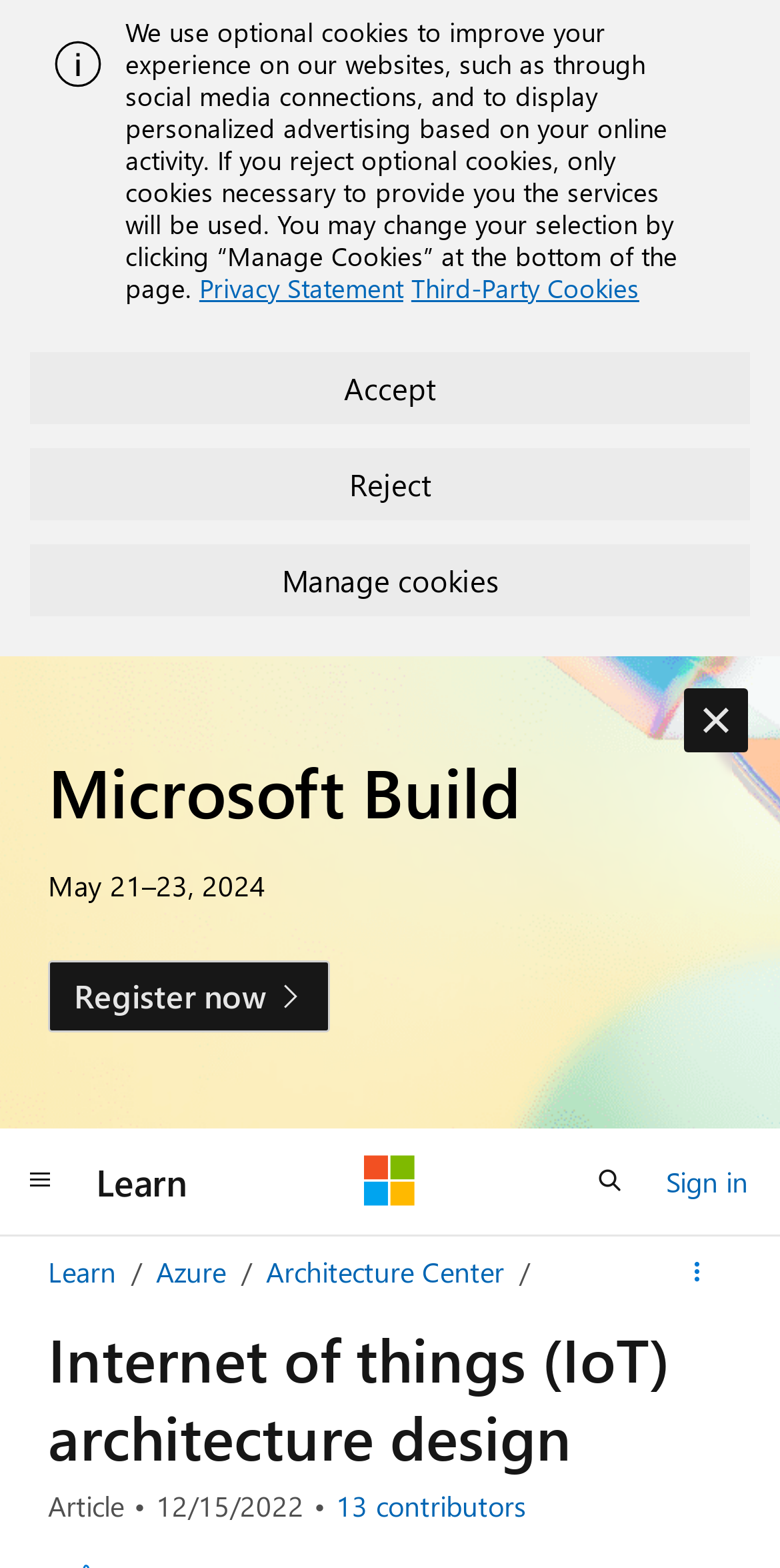Respond with a single word or phrase to the following question: What is the review date of this article?

12/15/2022